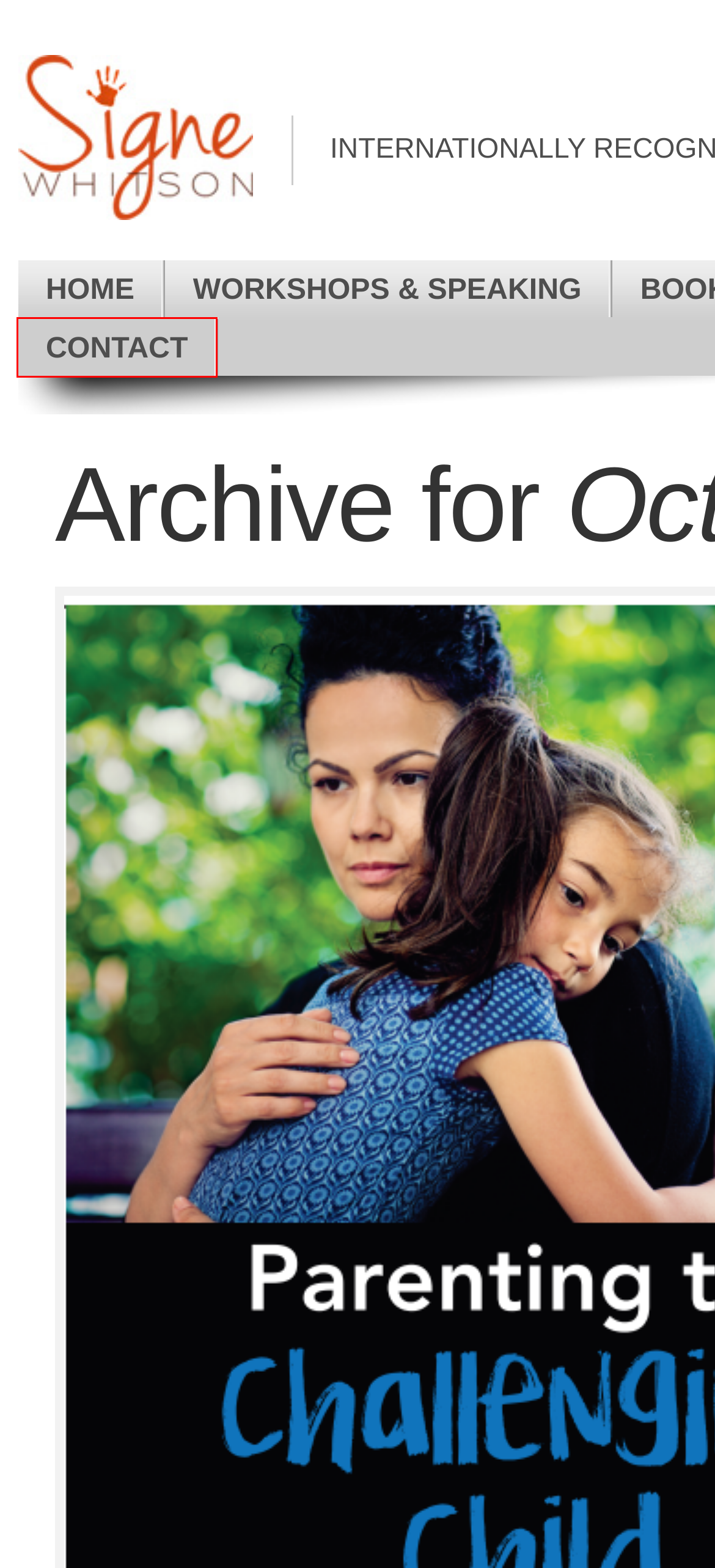Observe the provided screenshot of a webpage that has a red rectangle bounding box. Determine the webpage description that best matches the new webpage after clicking the element inside the red bounding box. Here are the candidates:
A. Signe Whitson  | Workshops & Speaking
B. Signe Whitson
C. Signe Whitson  | 2019 | December
D. Signe Whitson  | 2012 | June
E. Signe Whitson  | Contact
F. Signe Whitson  | 2017 | March
G. Signe Whitson  | 2018 | January
H. Signe Whitson  | 2010 | May

E